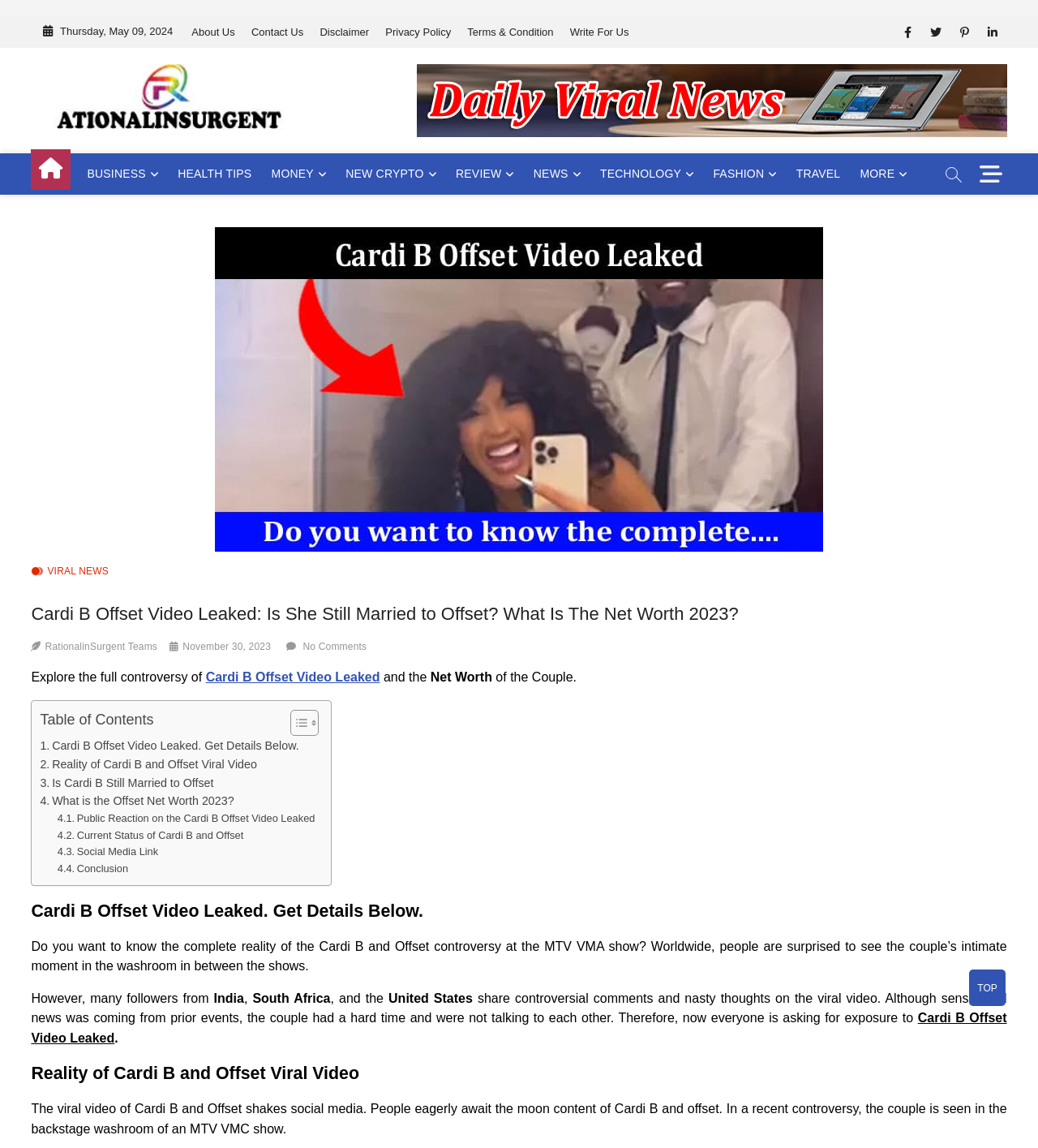Pinpoint the bounding box coordinates of the area that should be clicked to complete the following instruction: "Click on the 'TOP' button". The coordinates must be given as four float numbers between 0 and 1, i.e., [left, top, right, bottom].

[0.934, 0.845, 0.969, 0.876]